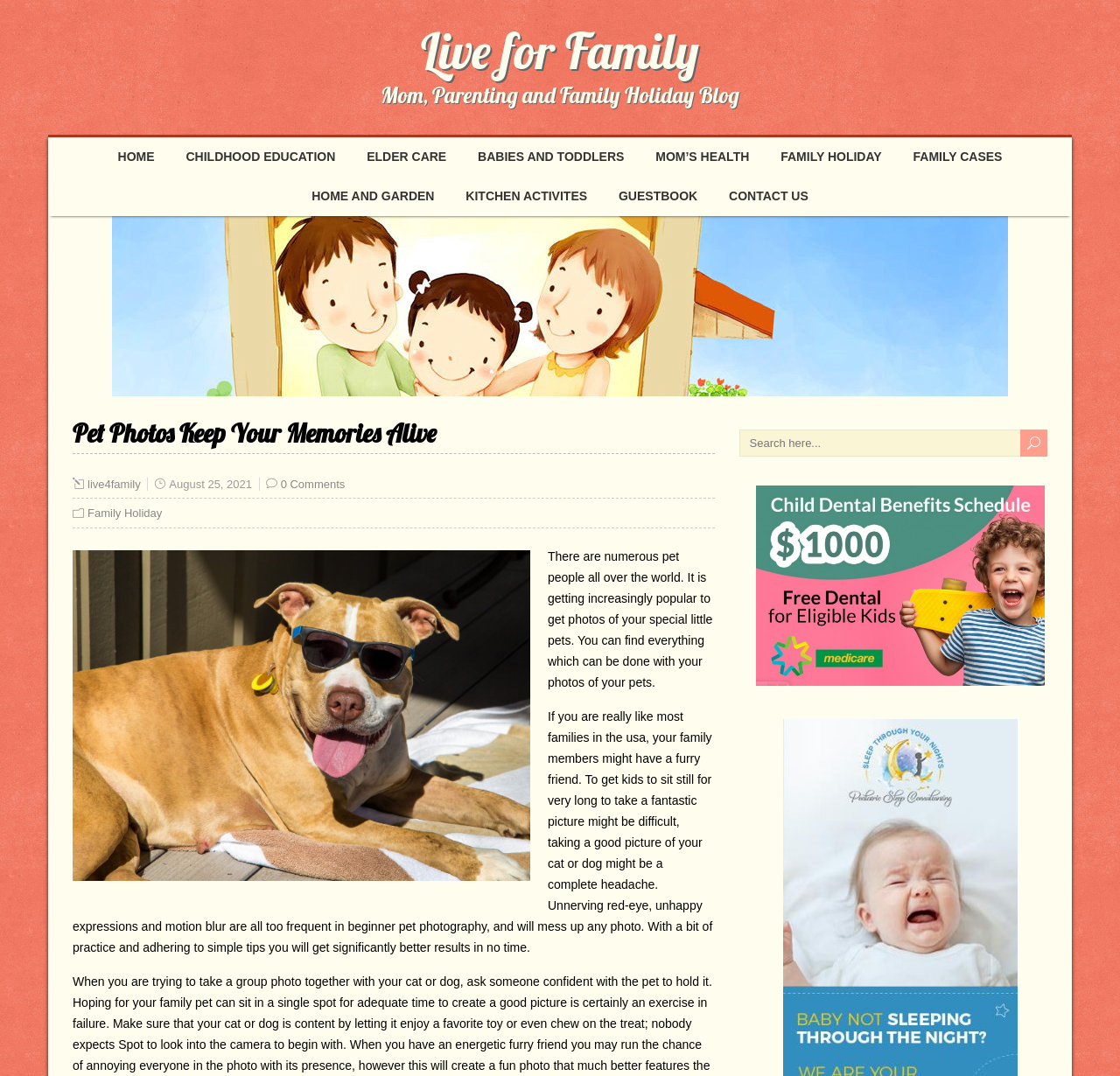Find the bounding box coordinates of the clickable area that will achieve the following instruction: "Search for something in the search bar".

[0.66, 0.399, 0.934, 0.424]